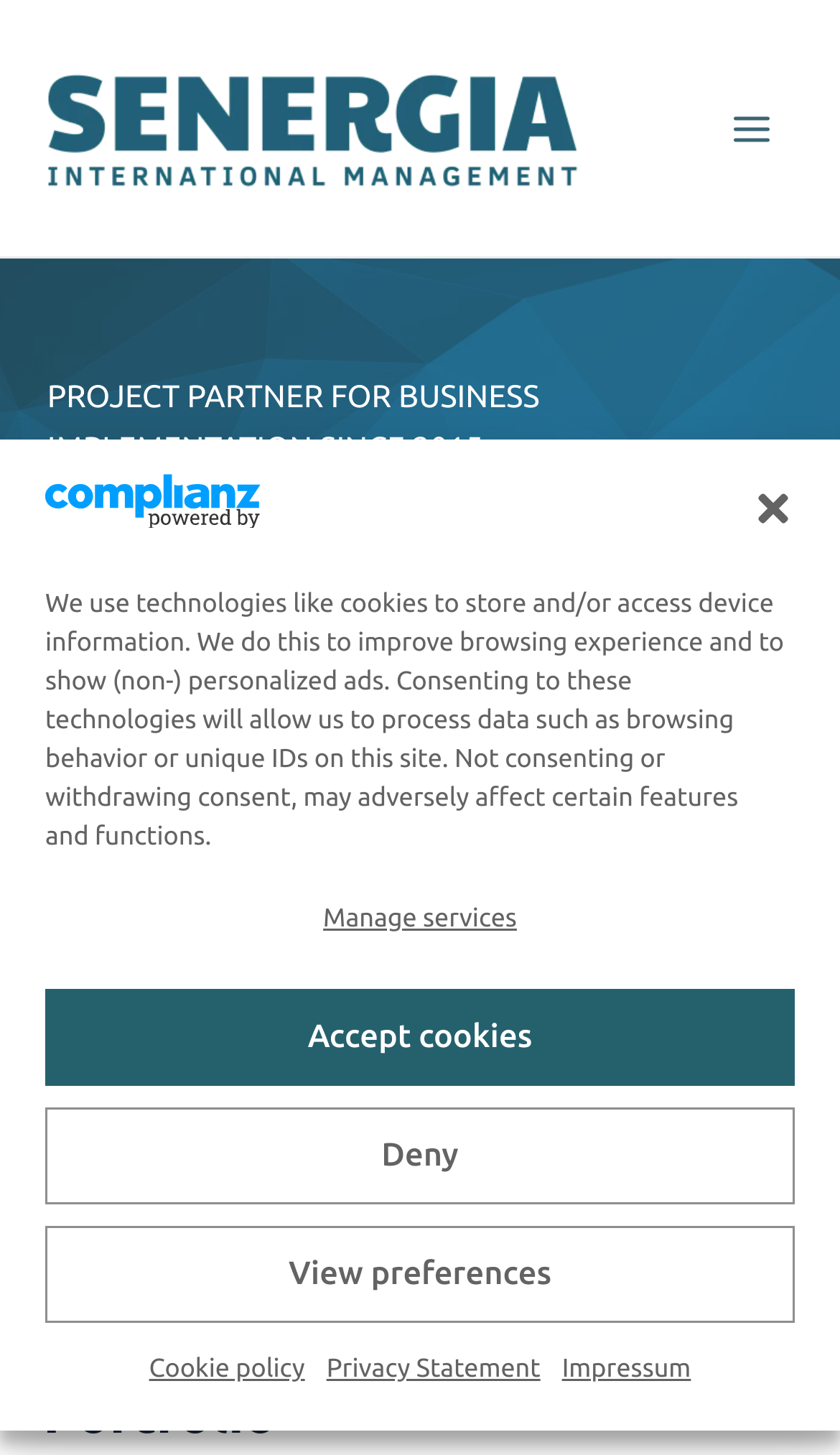Based on the element description: "Accept cookies", identify the bounding box coordinates for this UI element. The coordinates must be four float numbers between 0 and 1, listed as [left, top, right, bottom].

[0.054, 0.68, 0.946, 0.746]